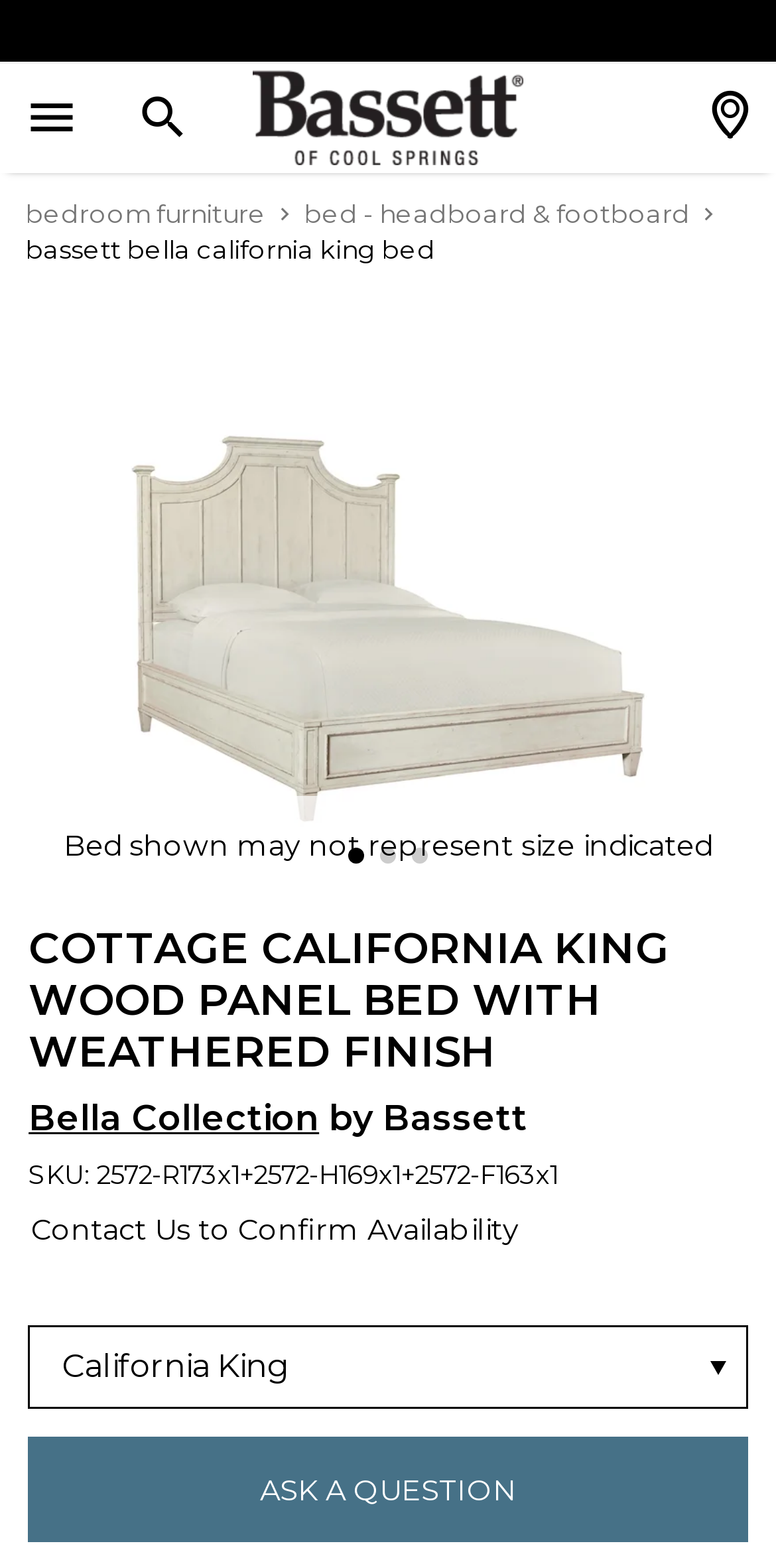Utilize the information from the image to answer the question in detail:
What is the purpose of the 'ASK A QUESTION' link?

The link 'ASK A QUESTION' is likely intended for users to ask questions about the product, and the presence of this link suggests that the seller is open to answering customer queries.